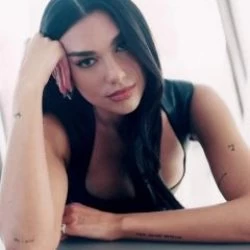Reply to the question with a brief word or phrase: What is the woman's hair color?

dark